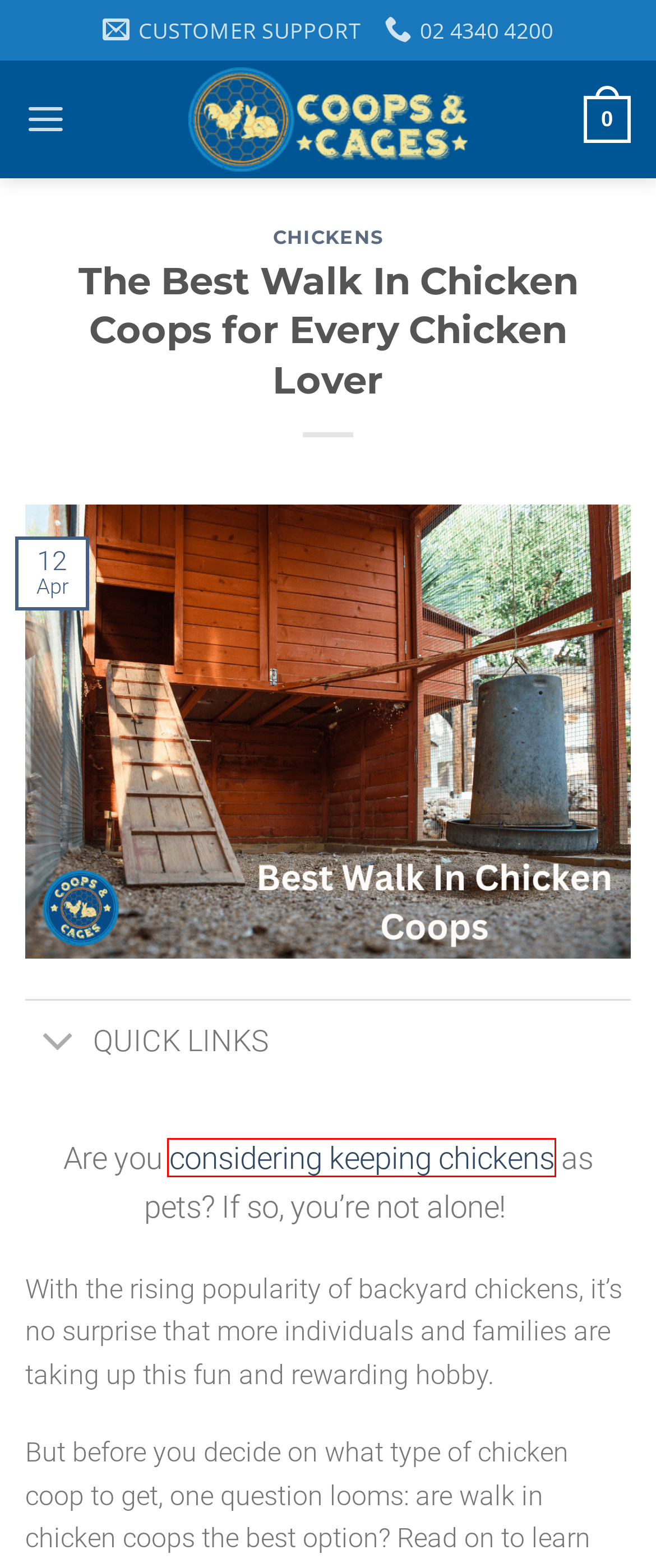You are provided with a screenshot of a webpage containing a red rectangle bounding box. Identify the webpage description that best matches the new webpage after the element in the bounding box is clicked. Here are the potential descriptions:
A. Chickens Archives - Coops And Cages
B. Training Archives - Coops And Cages
C. Is It Great To Use A Chicken Tractor Or Not? | Coops & Cages
D. Shopping Cart - Coops And Cages
E. The Perks Of Using Dog Crates And Cages | Coops & Cages
F. Australia's Best Online Pet Enclosure Store | Coops And Cages
G. Rats Archives - Coops And Cages
H. Australorp Chickens: The Friendly, Egg-Laying Superstars

C